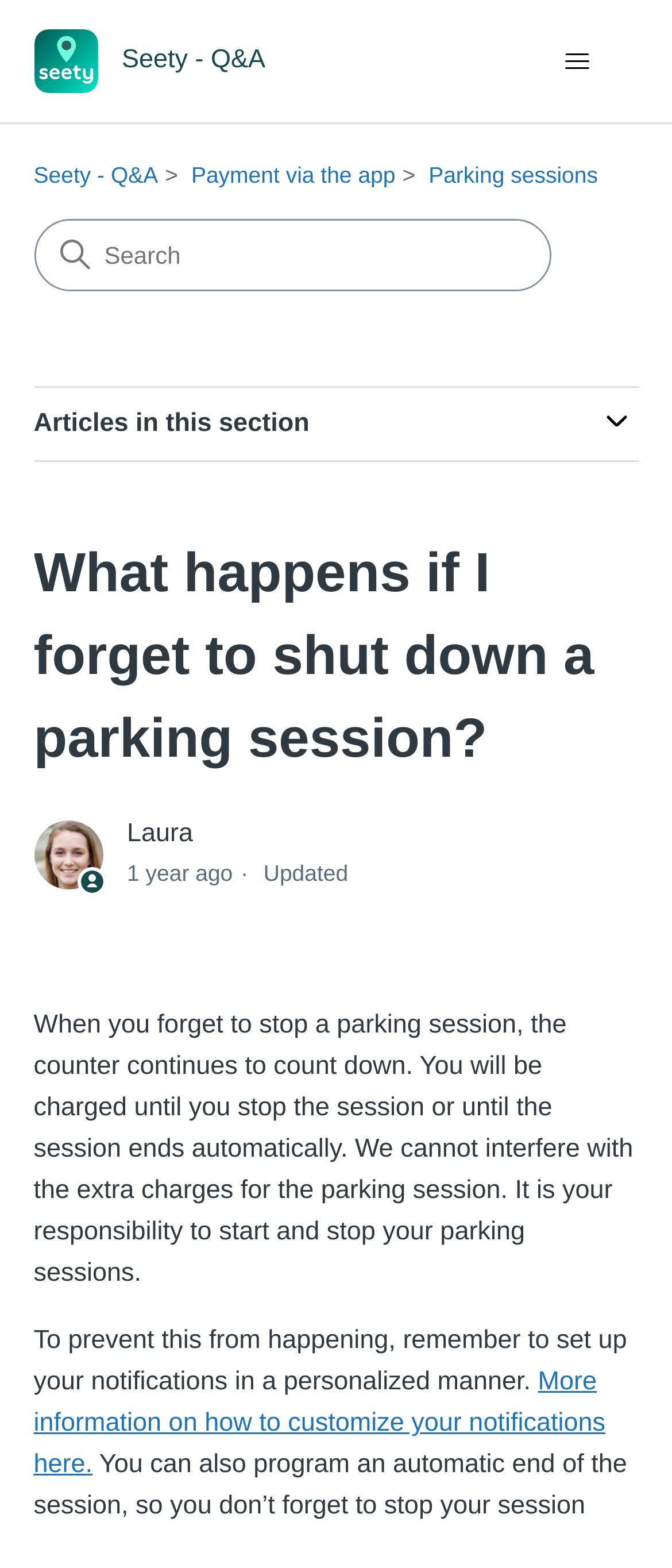Identify the bounding box coordinates of the clickable region necessary to fulfill the following instruction: "Search for something". The bounding box coordinates should be four float numbers between 0 and 1, i.e., [left, top, right, bottom].

[0.053, 0.14, 0.817, 0.184]